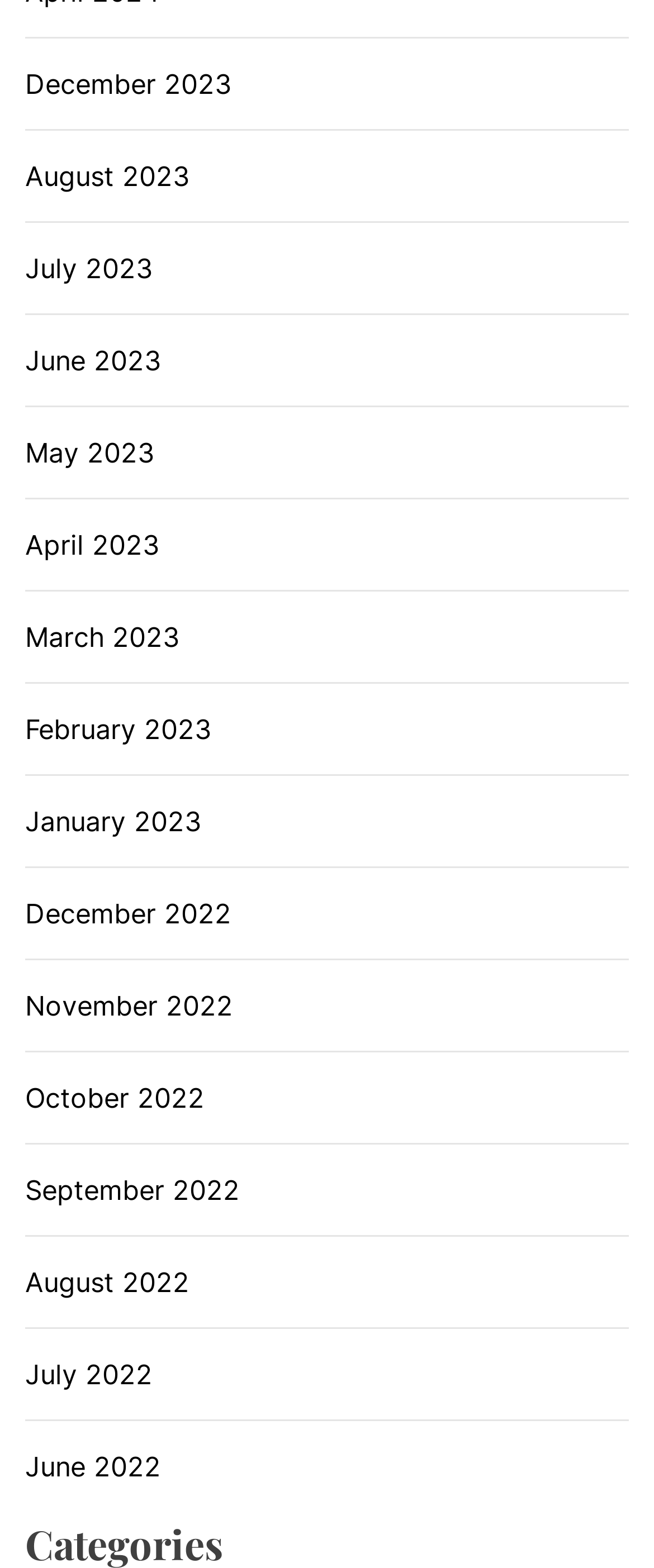What is the latest month listed?
Please use the image to provide a one-word or short phrase answer.

December 2023